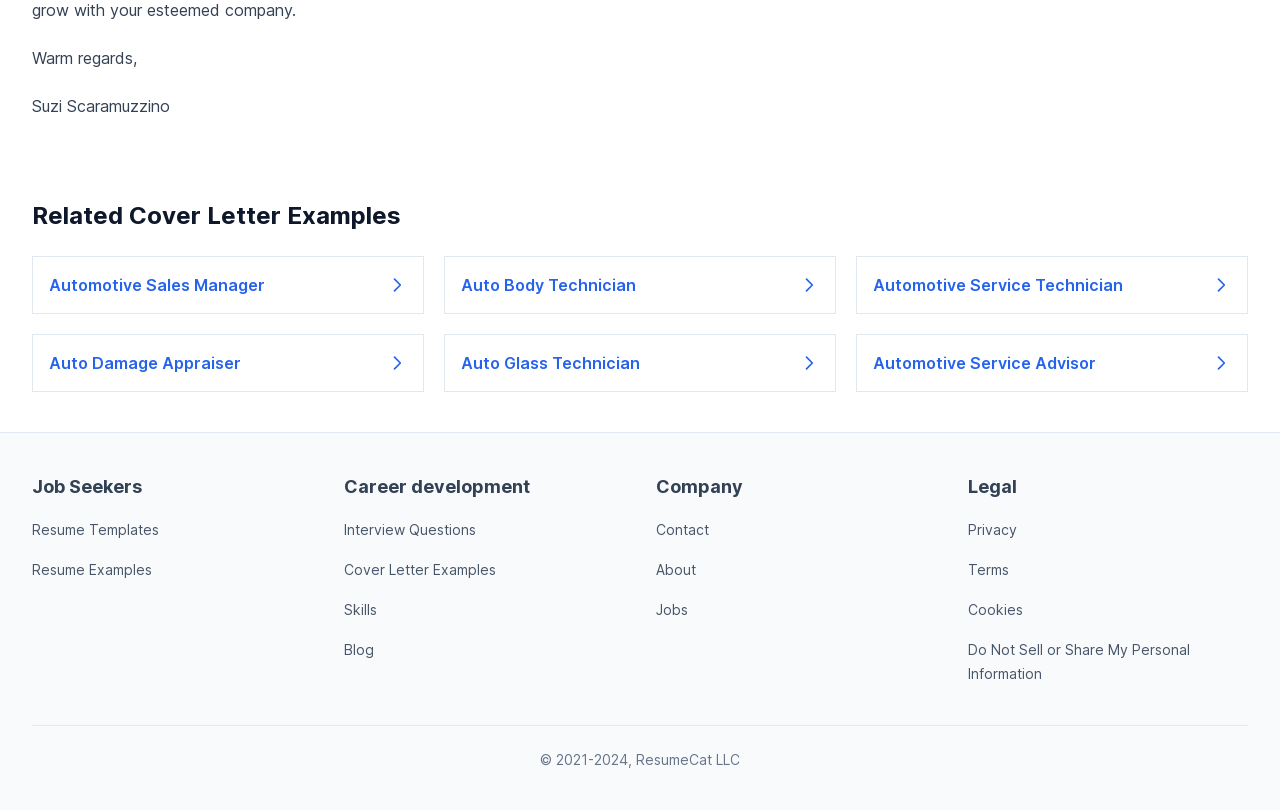Please identify the bounding box coordinates of the region to click in order to complete the task: "View Resume Templates". The coordinates must be four float numbers between 0 and 1, specified as [left, top, right, bottom].

[0.025, 0.643, 0.124, 0.664]